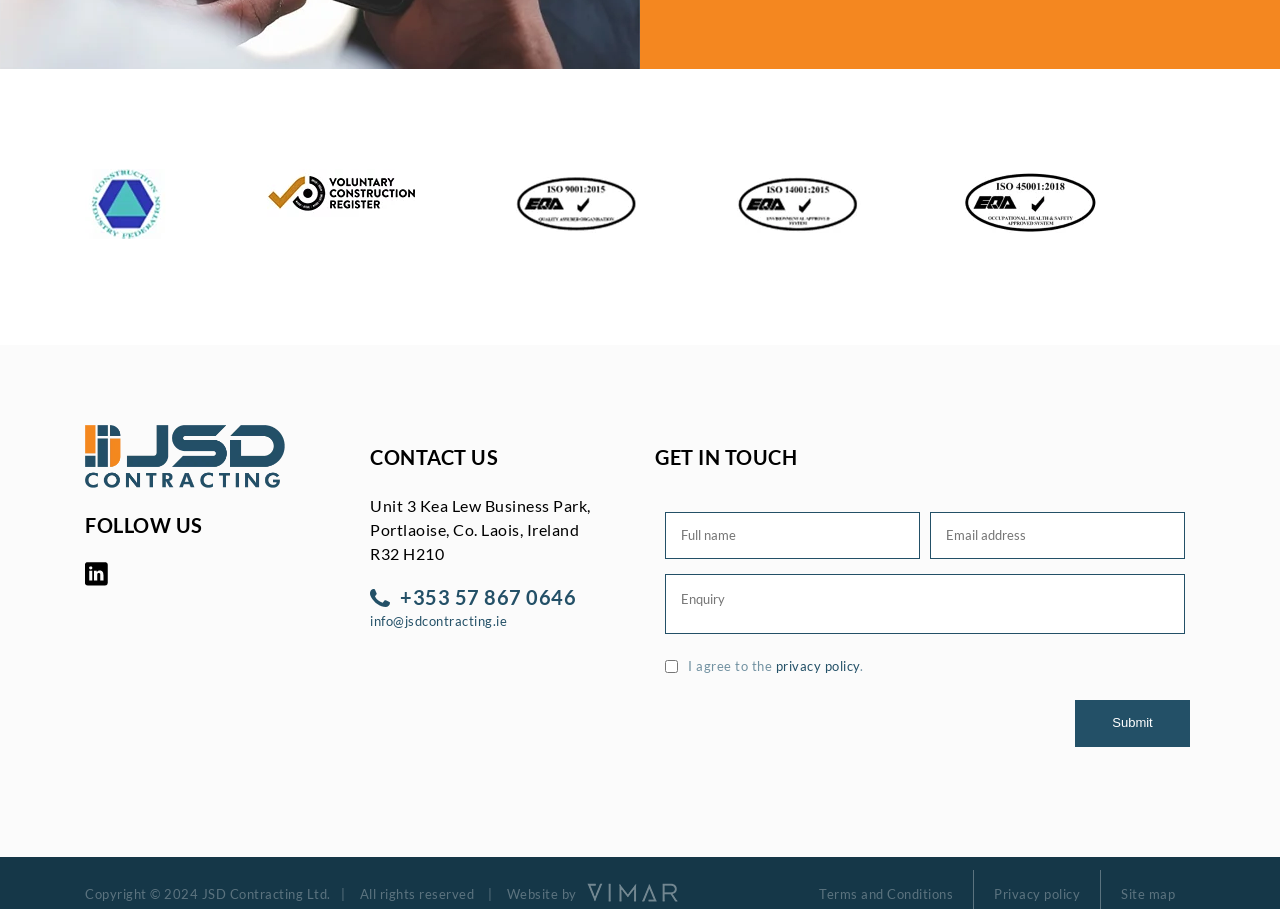Answer the question below with a single word or a brief phrase: 
What is the company's address?

Unit 3 Kea Lew Business Park, Portlaoise, Co. Laois, Ireland